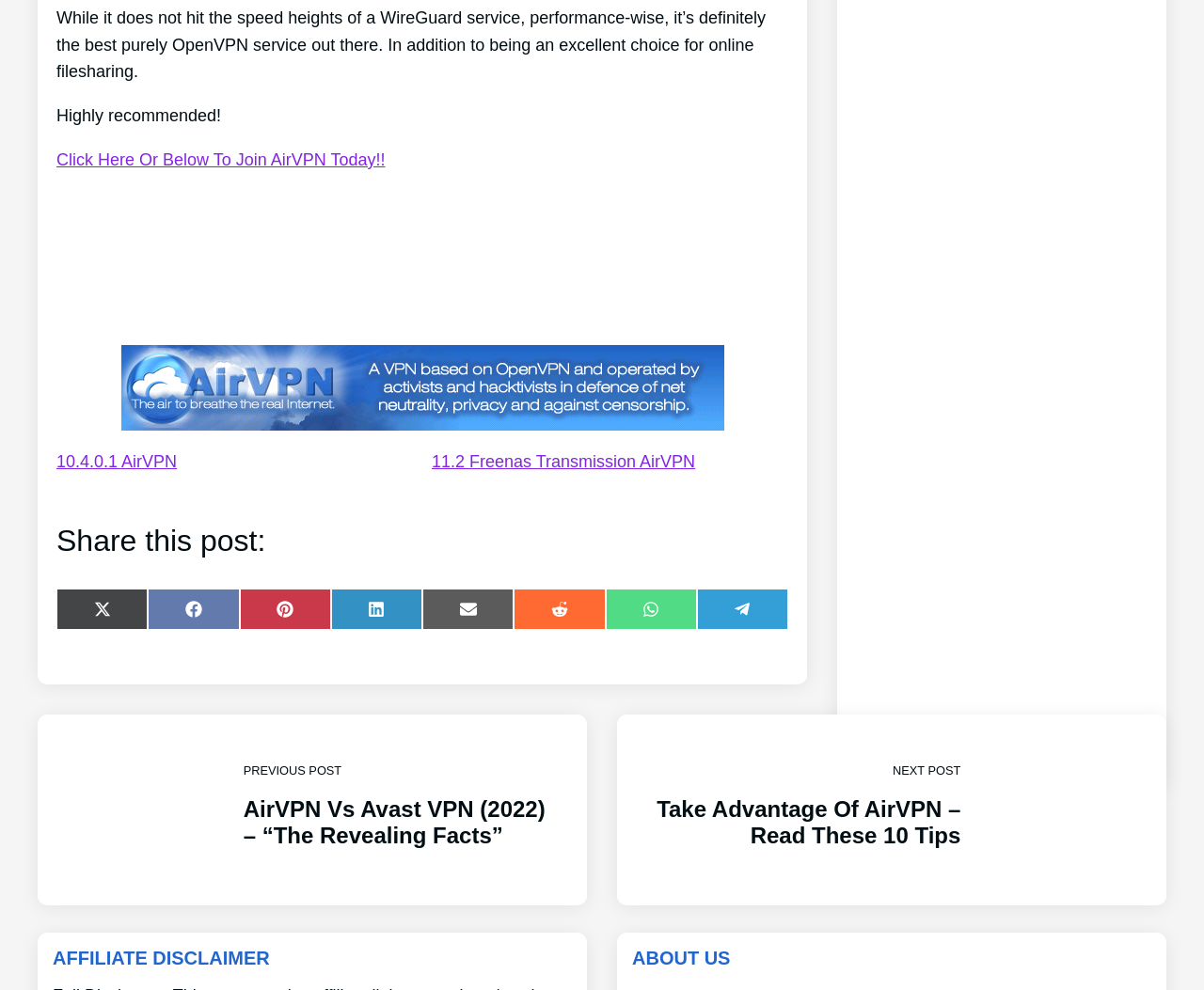Is AirVPN recommended?
Could you please answer the question thoroughly and with as much detail as possible?

The webpage contains a static text 'Highly recommended!' which suggests that AirVPN is recommended.